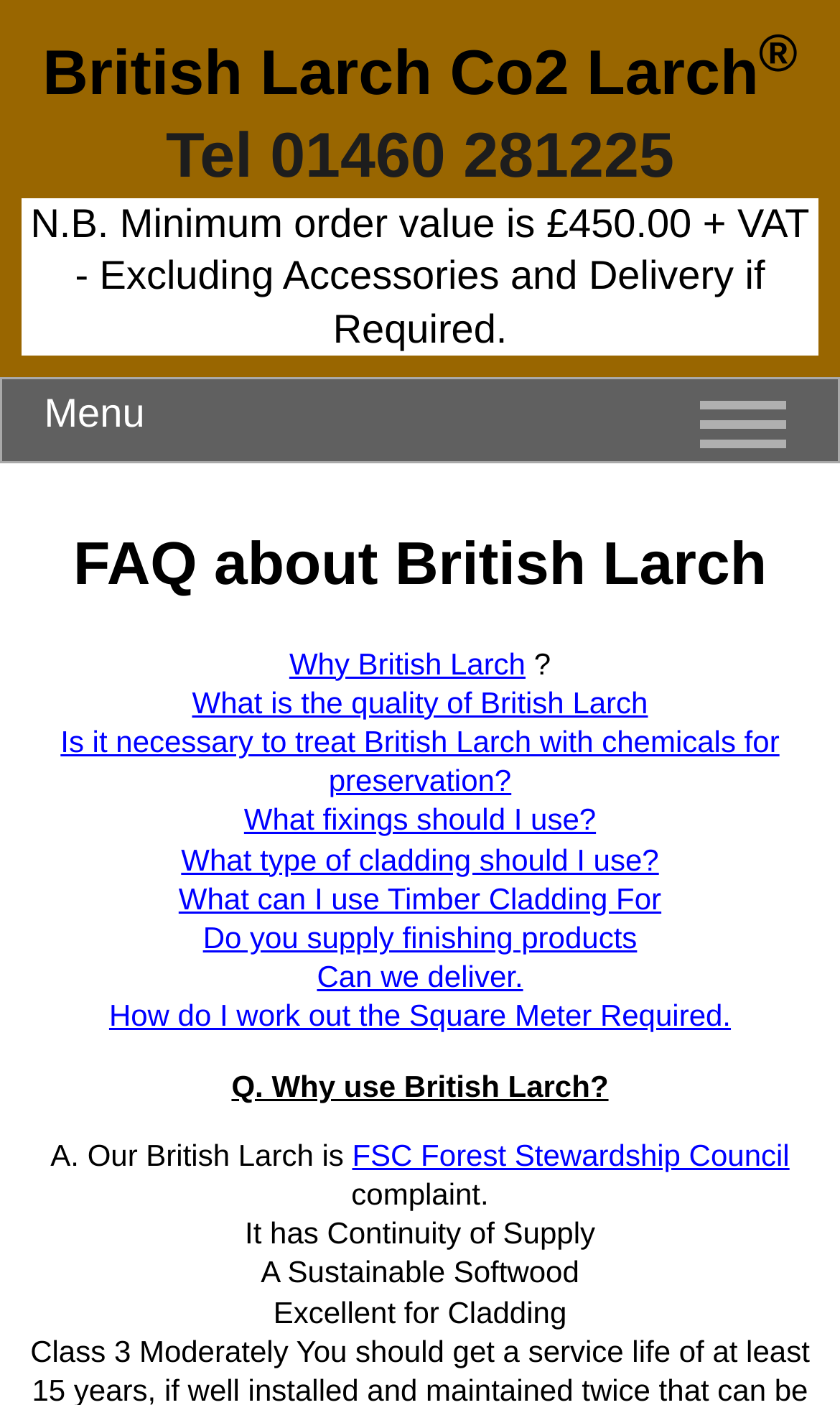Examine the image and give a thorough answer to the following question:
Why use British Larch?

The question 'Why use British Larch?' is answered in the static text element 'A. Our British Larch is' followed by a link to 'FSC Forest Stewardship Council', indicating that the reason to use British Larch is because it is FSC certified.